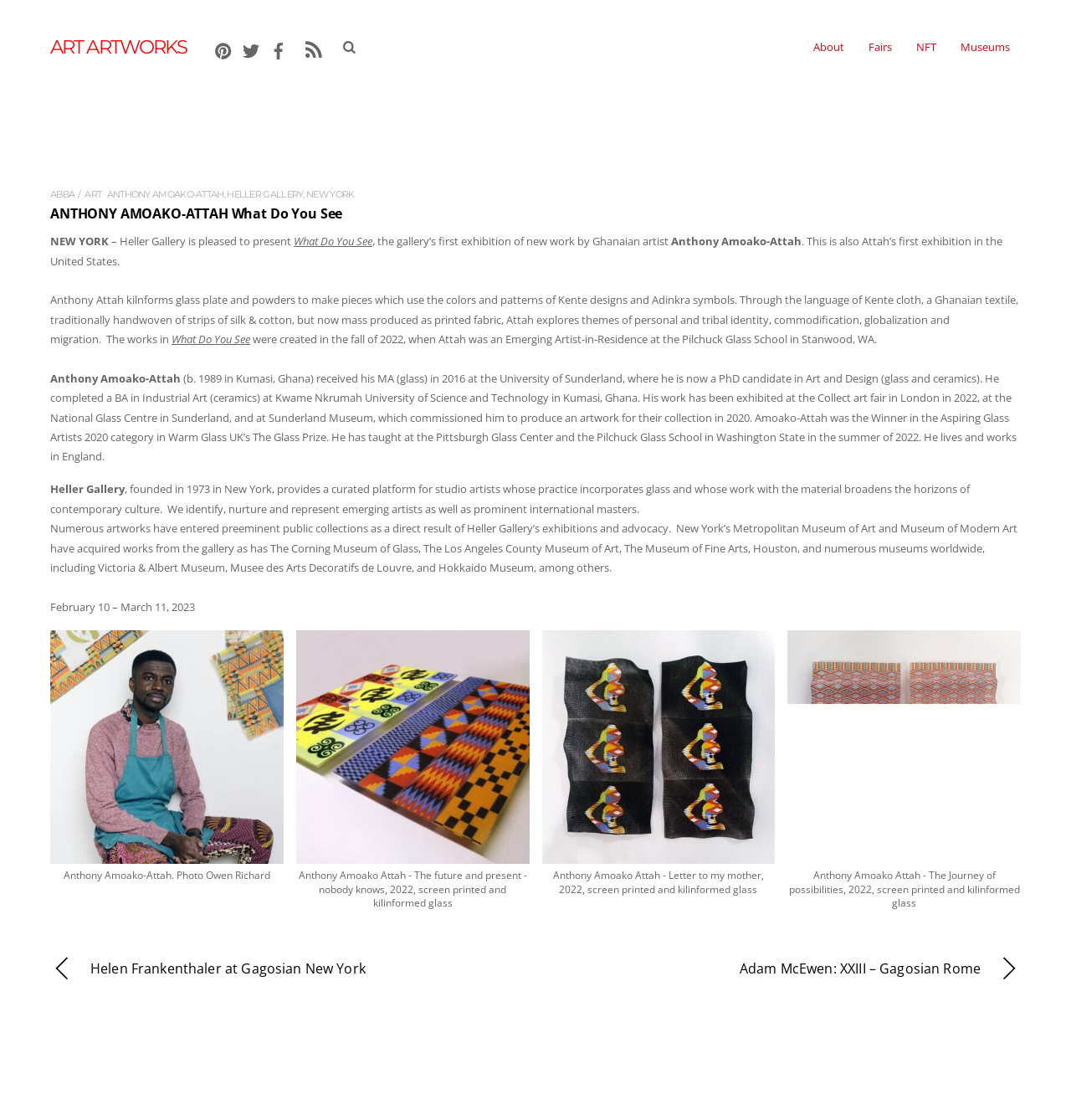Please determine the headline of the webpage and provide its content.

ANTHONY AMOAKO-ATTAH What Do You See